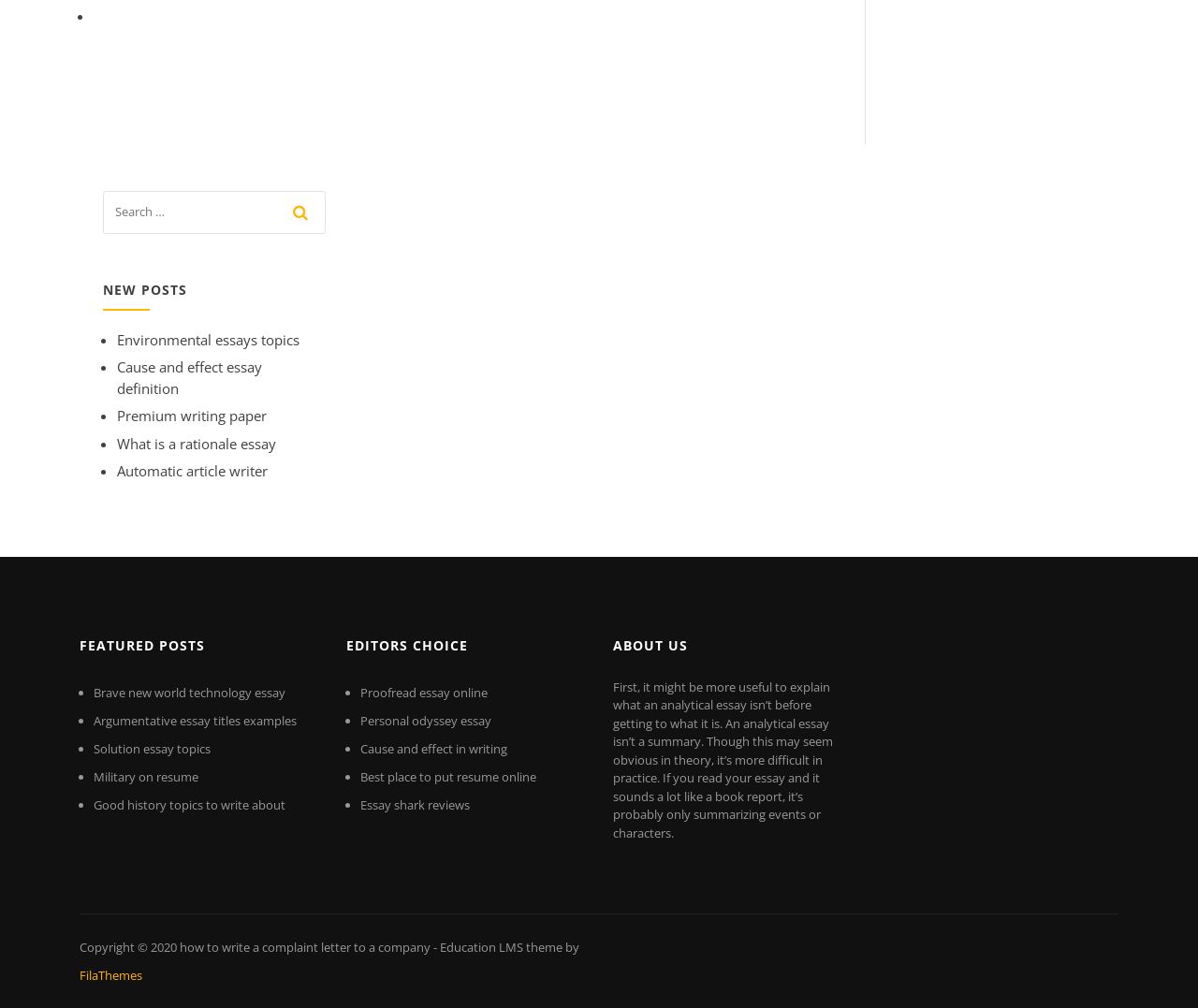Please locate the bounding box coordinates for the element that should be clicked to achieve the following instruction: "follow the 'COVID-19' link". Ensure the coordinates are given as four float numbers between 0 and 1, i.e., [left, top, right, bottom].

None